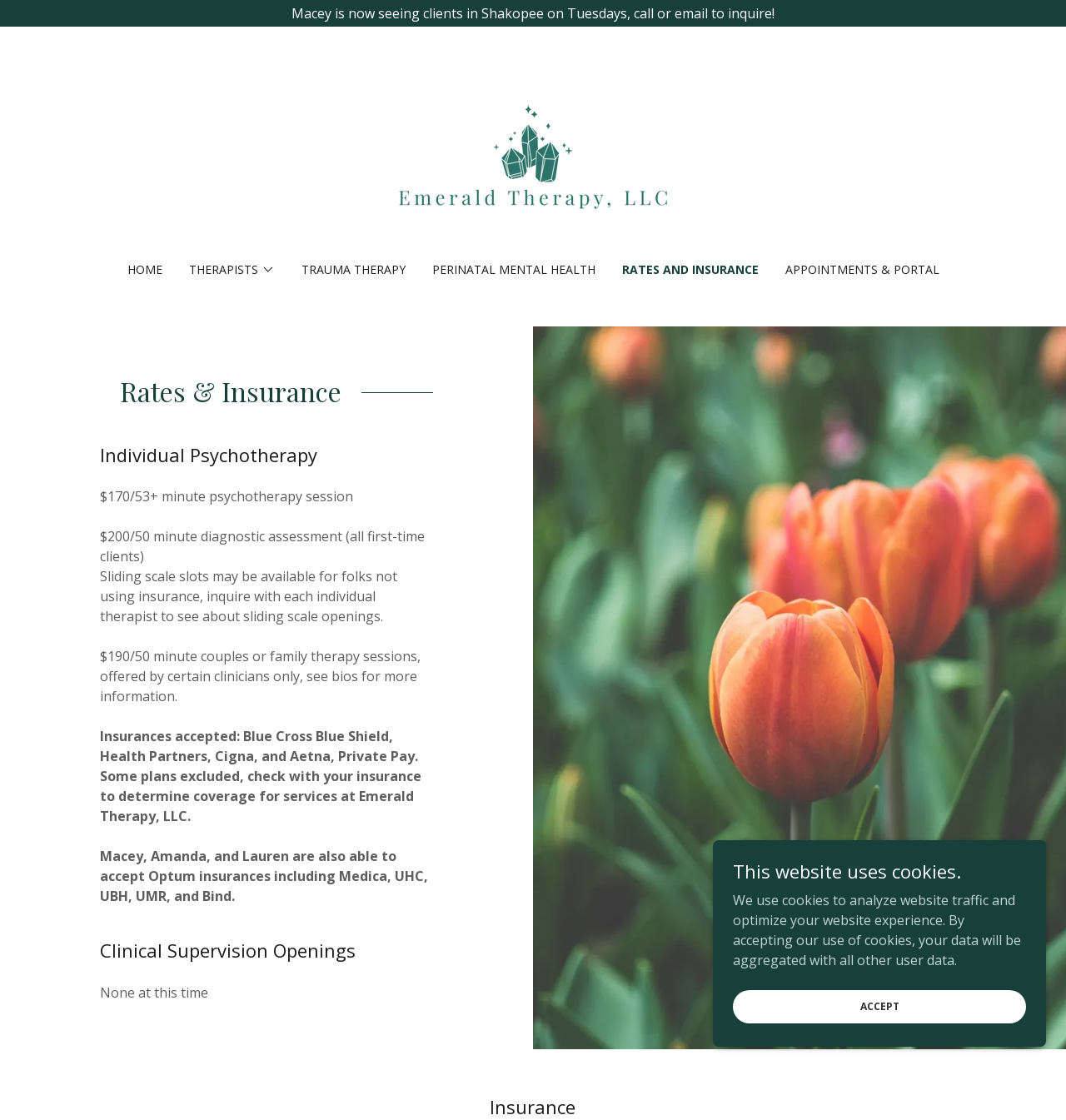Using the information shown in the image, answer the question with as much detail as possible: What is the cost of a 53+ minute psychotherapy session?

I found the answer by looking at the section 'Rates & Insurance' and the subheading 'Individual Psychotherapy', where it lists the cost of a 53+ minute psychotherapy session as $170.